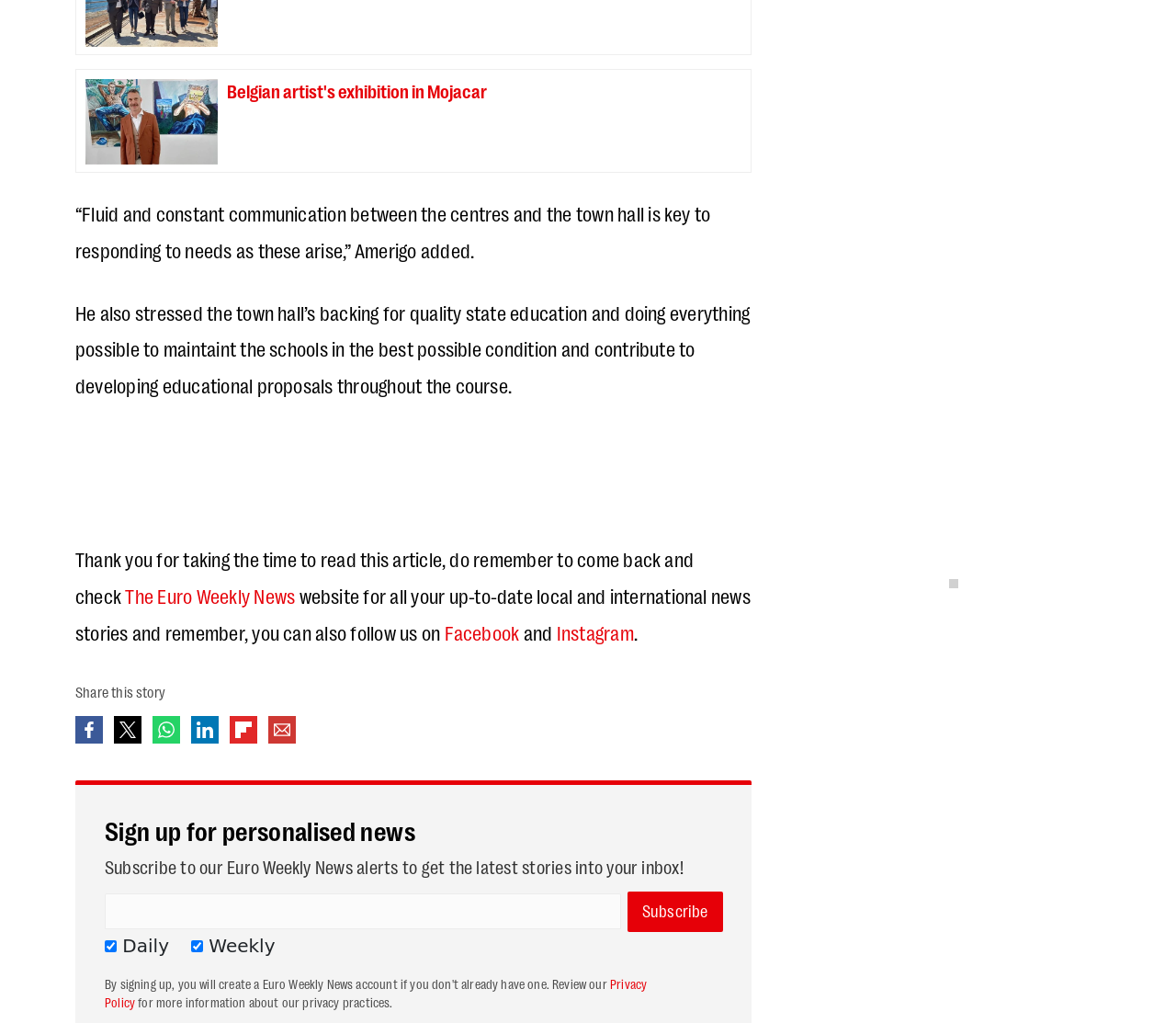Could you specify the bounding box coordinates for the clickable section to complete the following instruction: "Click the link to read the article about the Belgian artist's exhibition"?

[0.193, 0.078, 0.63, 0.099]